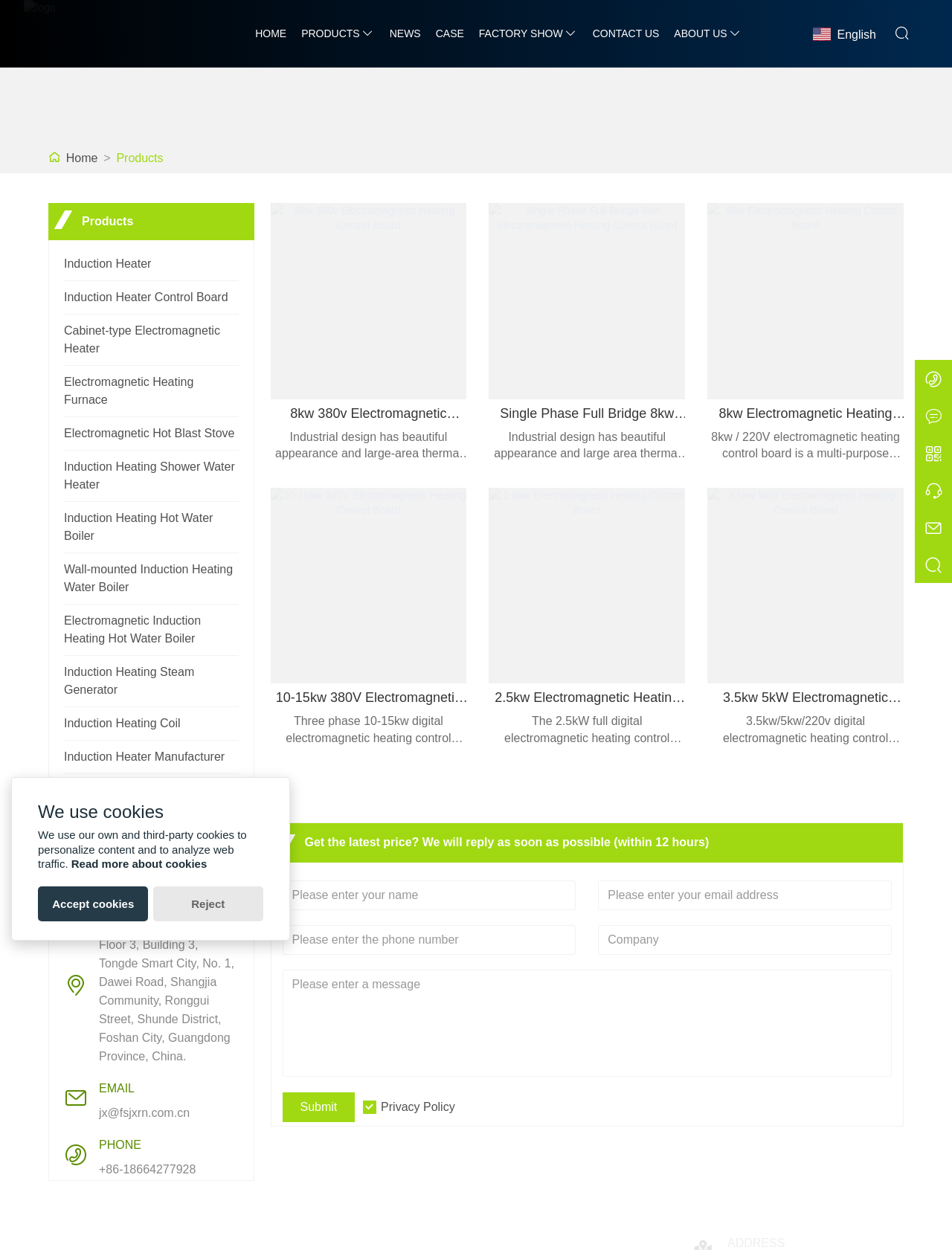Please locate the bounding box coordinates of the element that should be clicked to complete the given instruction: "Enter your name in the input field".

[0.296, 0.704, 0.605, 0.728]